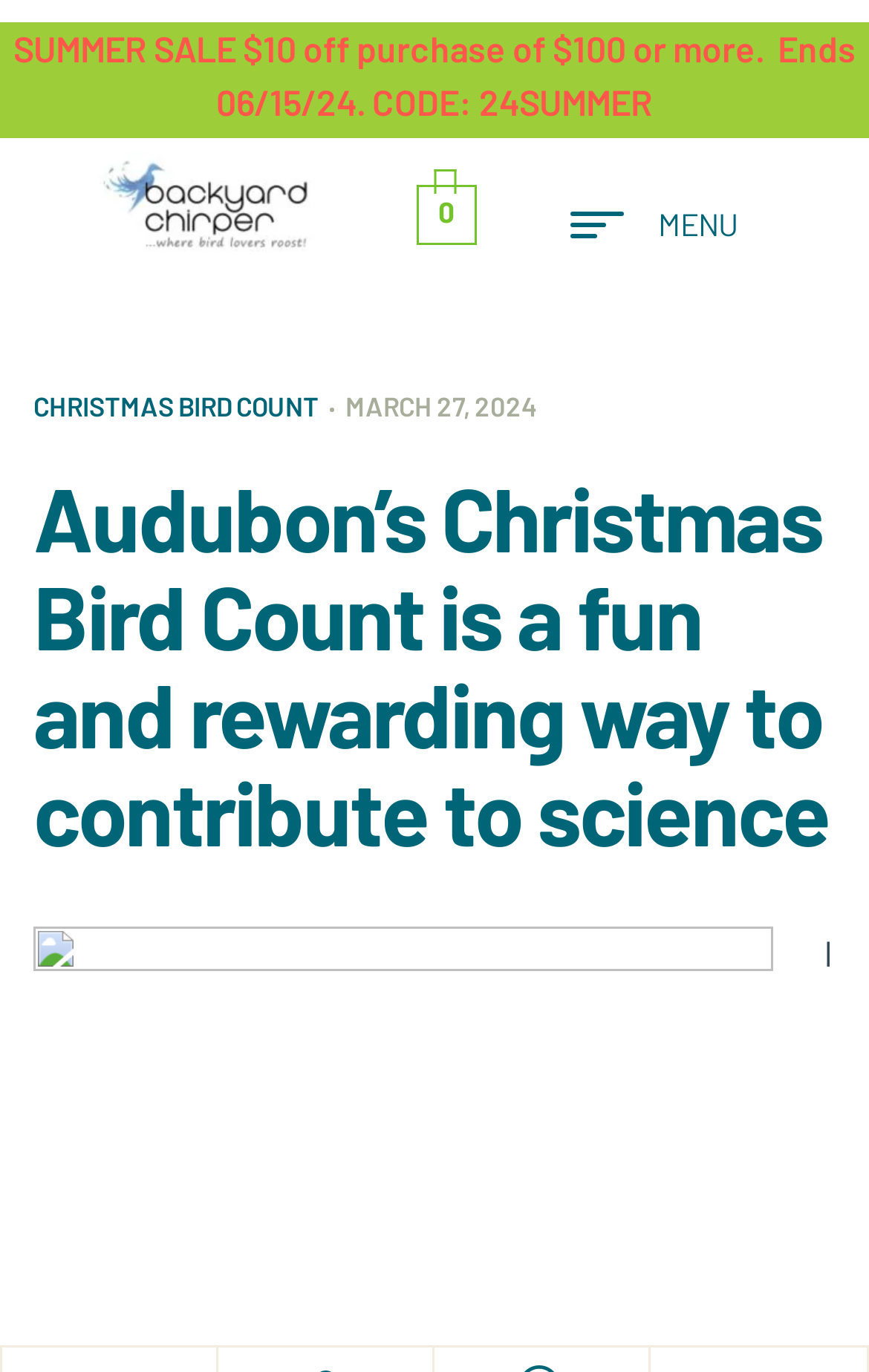What is the logo of the website?
Please provide a single word or phrase as the answer based on the screenshot.

default-logo